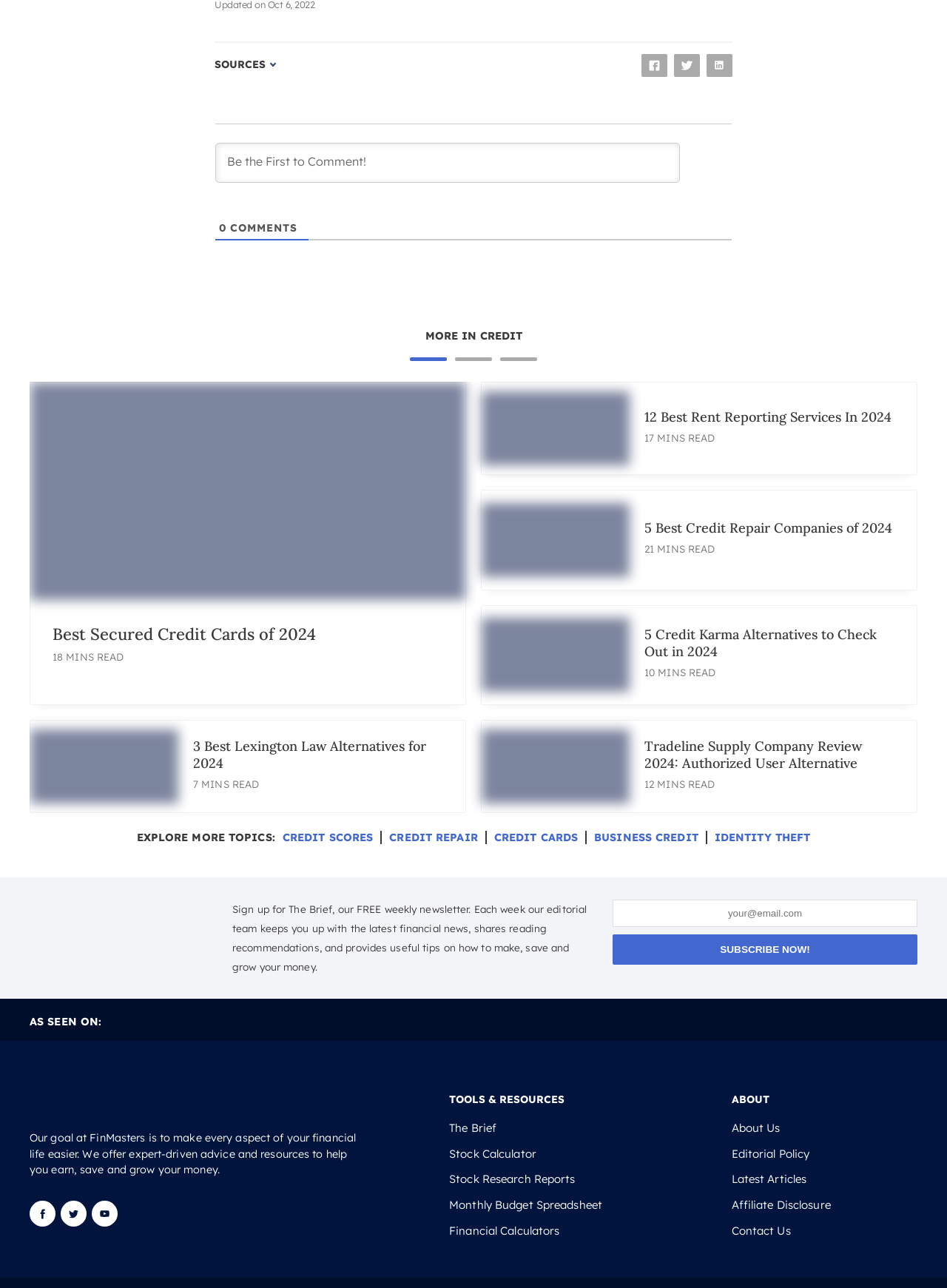Determine the bounding box coordinates of the region to click in order to accomplish the following instruction: "Explore more topics on Credit Scores". Provide the coordinates as four float numbers between 0 and 1, specifically [left, top, right, bottom].

[0.298, 0.645, 0.403, 0.655]